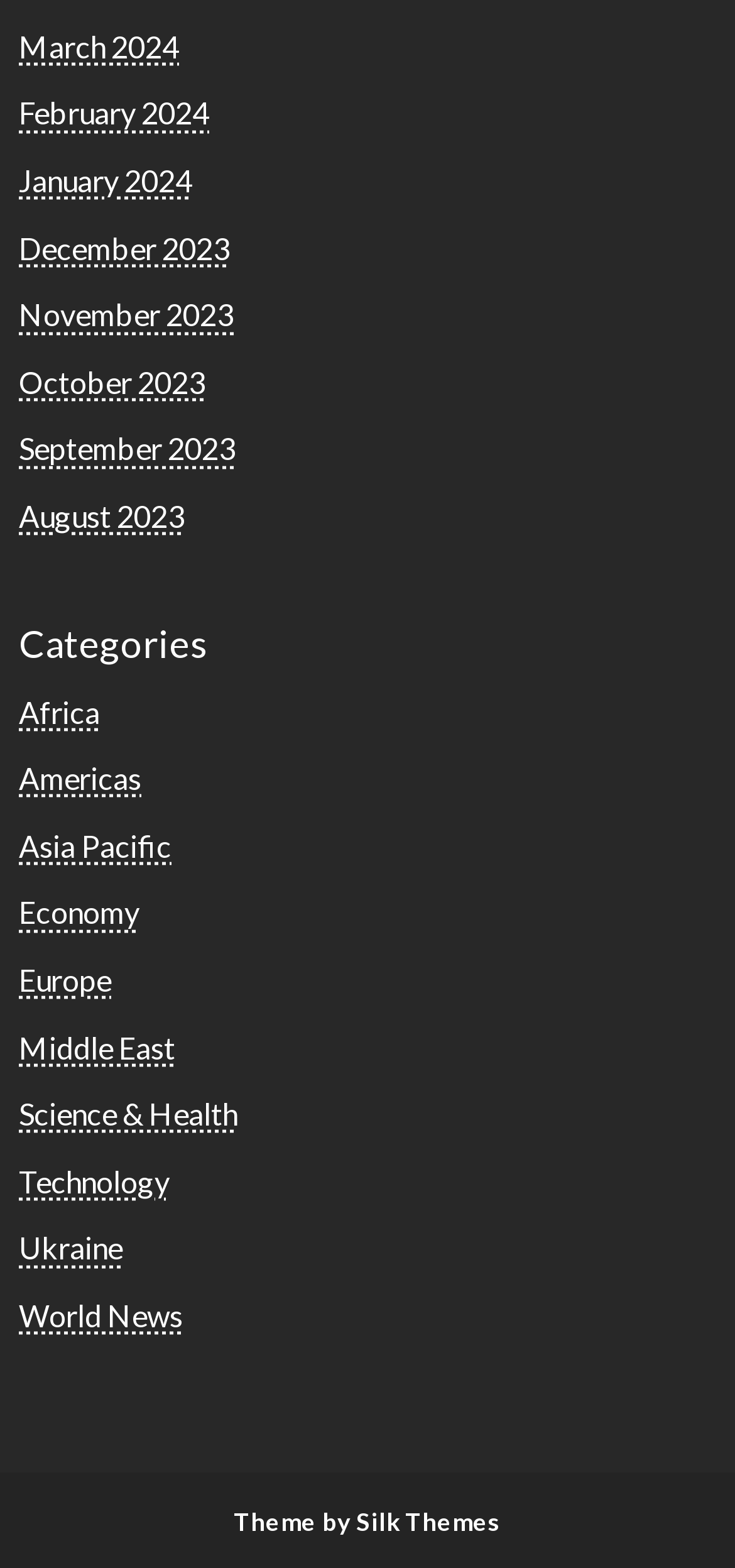How many categories are listed?
Please use the image to deliver a detailed and complete answer.

I counted the number of links under the 'Categories' heading and found 9 categories: Africa, Americas, Asia Pacific, Economy, Europe, Middle East, Science & Health, Technology, and Ukraine.